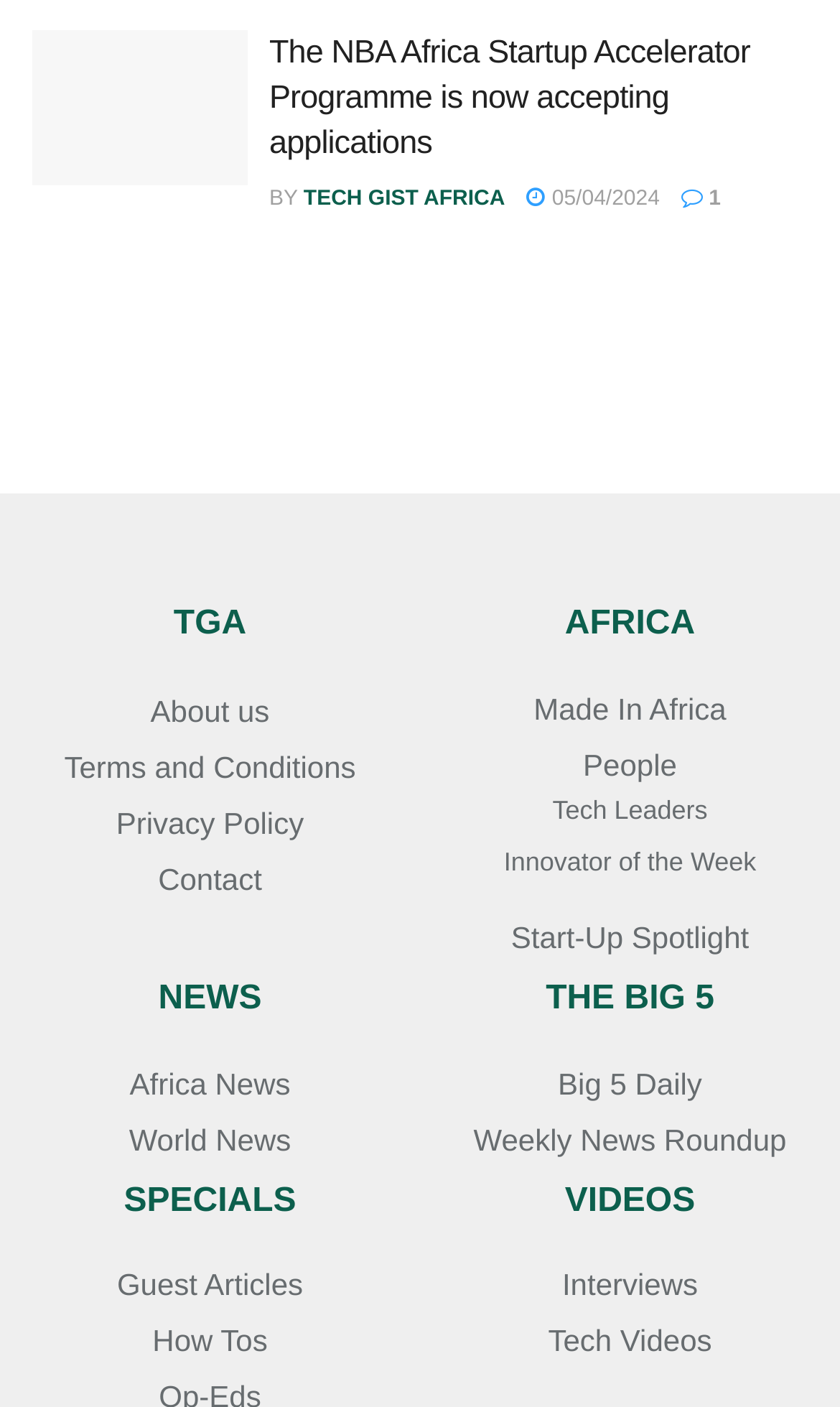What is the name of the publication?
Look at the image and answer the question with a single word or phrase.

TECH GIST AFRICA